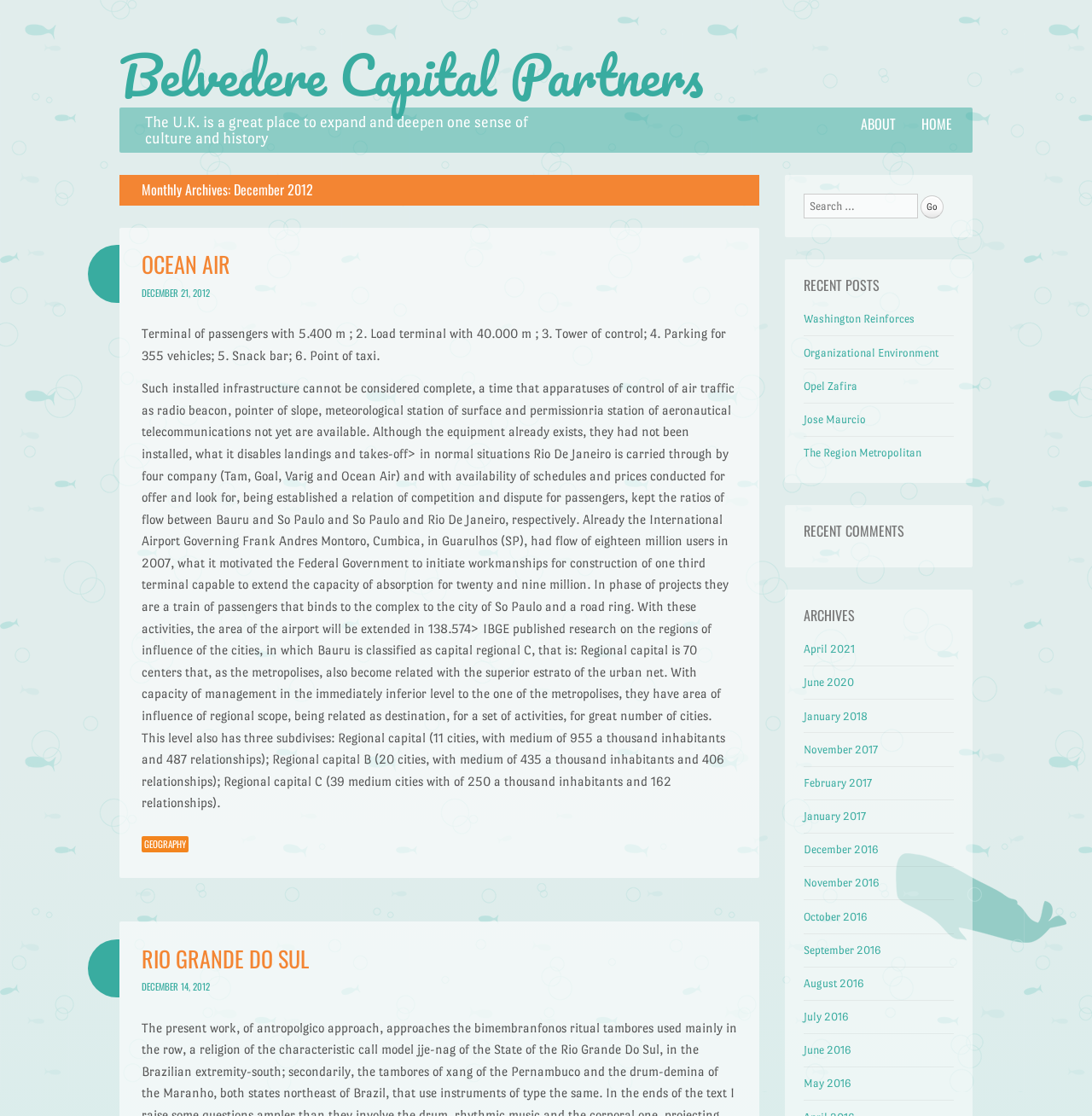Generate an in-depth caption that captures all aspects of the webpage.

This webpage is about Belvedere Capital Partners, with a focus on December 2012. At the top, there is a heading with the company name, followed by a menu and a link to skip to the content. On the left side, there is a section with a heading "Monthly Archives: December 2012" and an article with a heading "OCEAN AIR" and a link to it. Below this, there is a block of text describing the infrastructure of an airport, including terminals, control towers, and parking facilities. The text also discusses the airport's capacity and the competition between airlines.

On the right side, there is a search bar with a button to submit the search query. Below this, there are headings for "RECENT POSTS", "RECENT COMMENTS", and "ARCHIVES", with links to various posts and archives. The posts include titles such as "Washington Reinforces", "Organizational Environment", and "Opel Zafira". The archives section lists links to various months and years, from April 2021 to May 2016.

At the bottom of the page, there is a footer section with links to "GEOGRAPHY" and "RIO GRANDE DO SUL". There are also links to other pages, including "HOME" and "ABOUT", at the top right corner of the page.